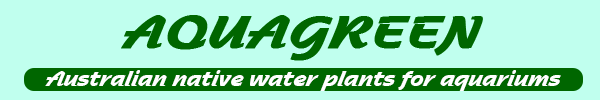What type of plants does AQUAGREEN focus on?
Based on the image, please offer an in-depth response to the question.

AQUAGREEN focuses on Australian native water plants because the subtitle below the main title reads 'Australian native water plants for aquariums', emphasizing the company's focus on providing tailored aquatic solutions for aquarium enthusiasts.